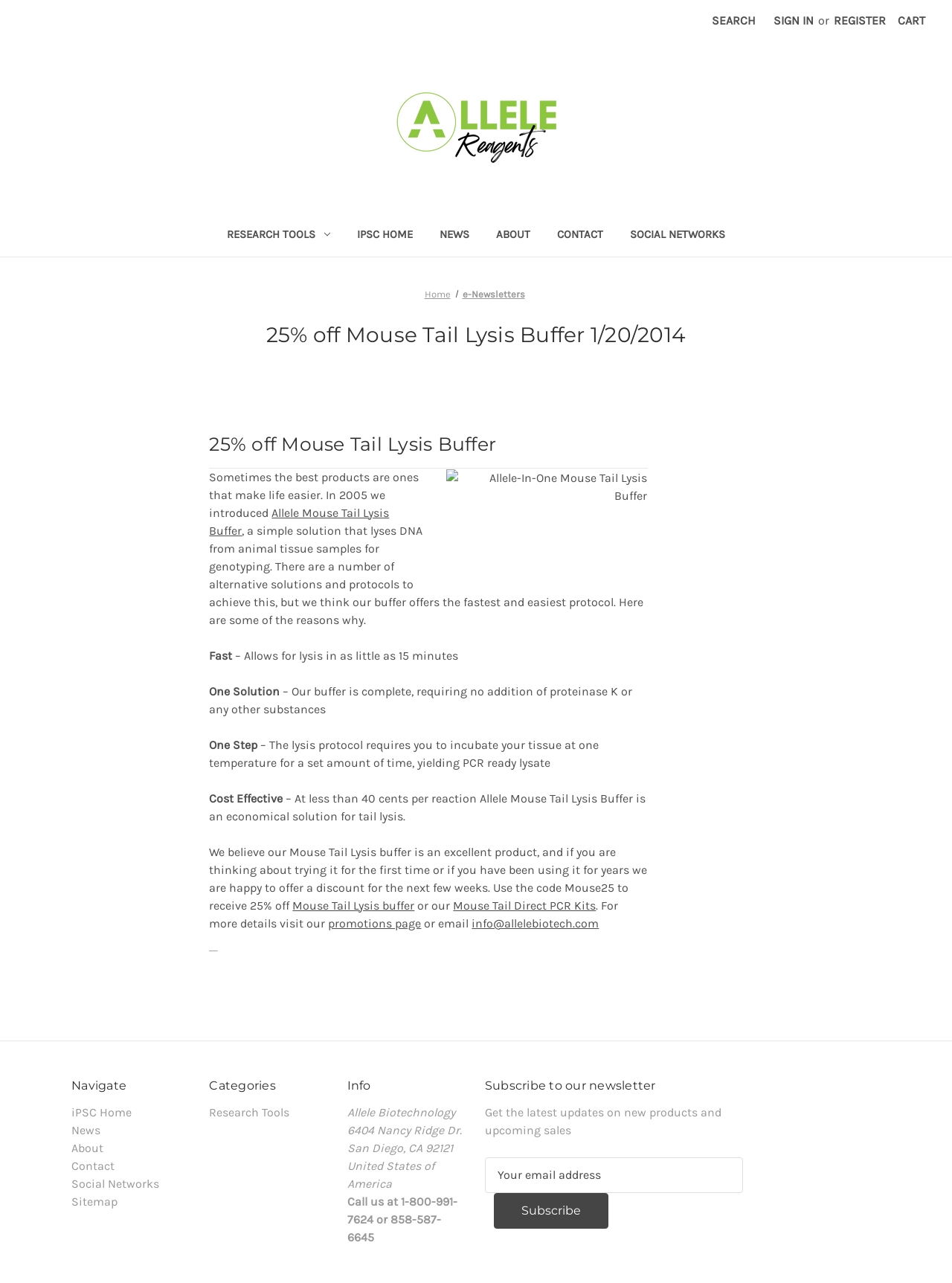Locate the UI element described by Social Networks and provide its bounding box coordinates. Use the format (top-left x, top-left y, bottom-right x, bottom-right y) with all values as floating point numbers between 0 and 1.

[0.075, 0.917, 0.167, 0.928]